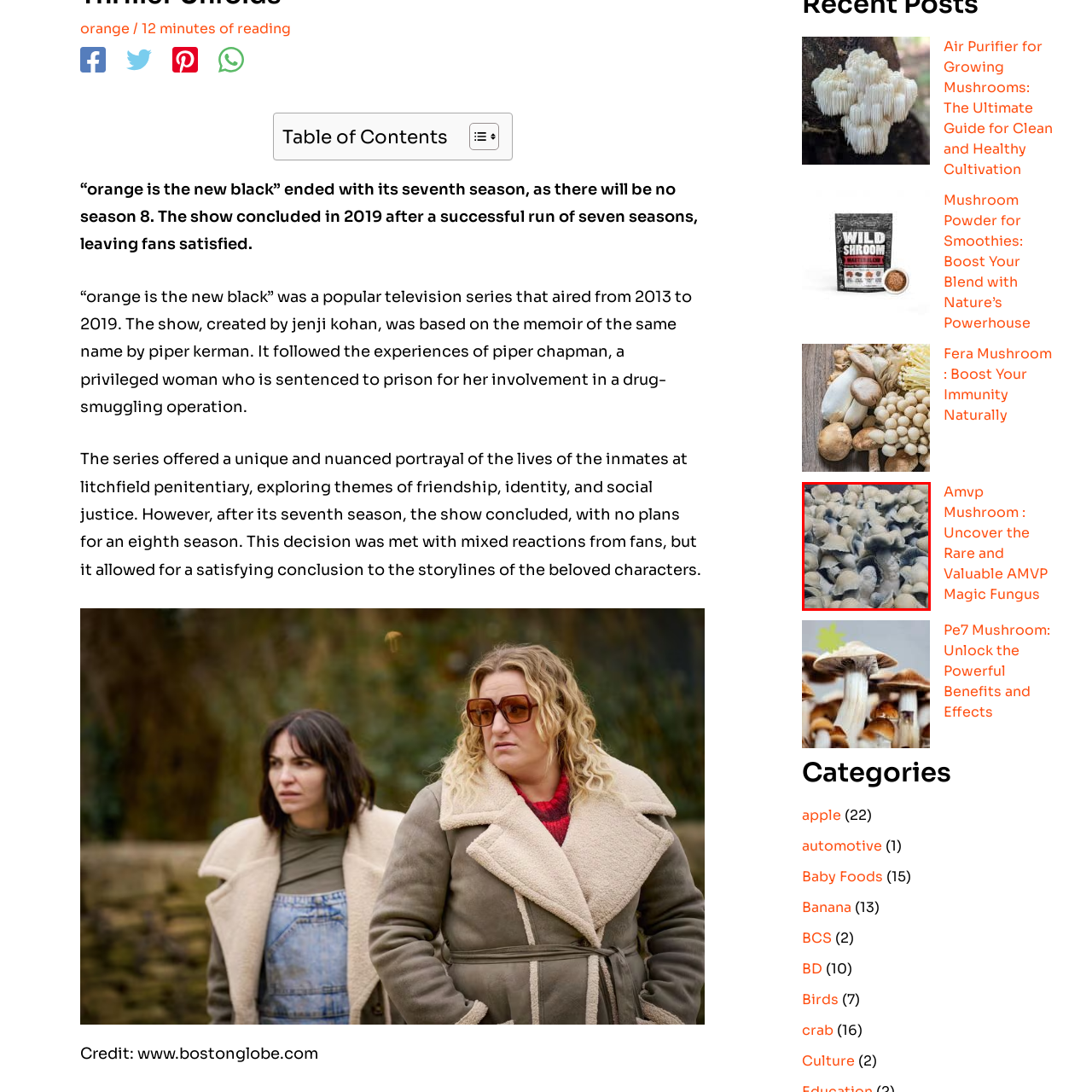Check the content in the red bounding box and reply to the question using a single word or phrase:
What is the significance of this mushroom variety?

Rarity and value